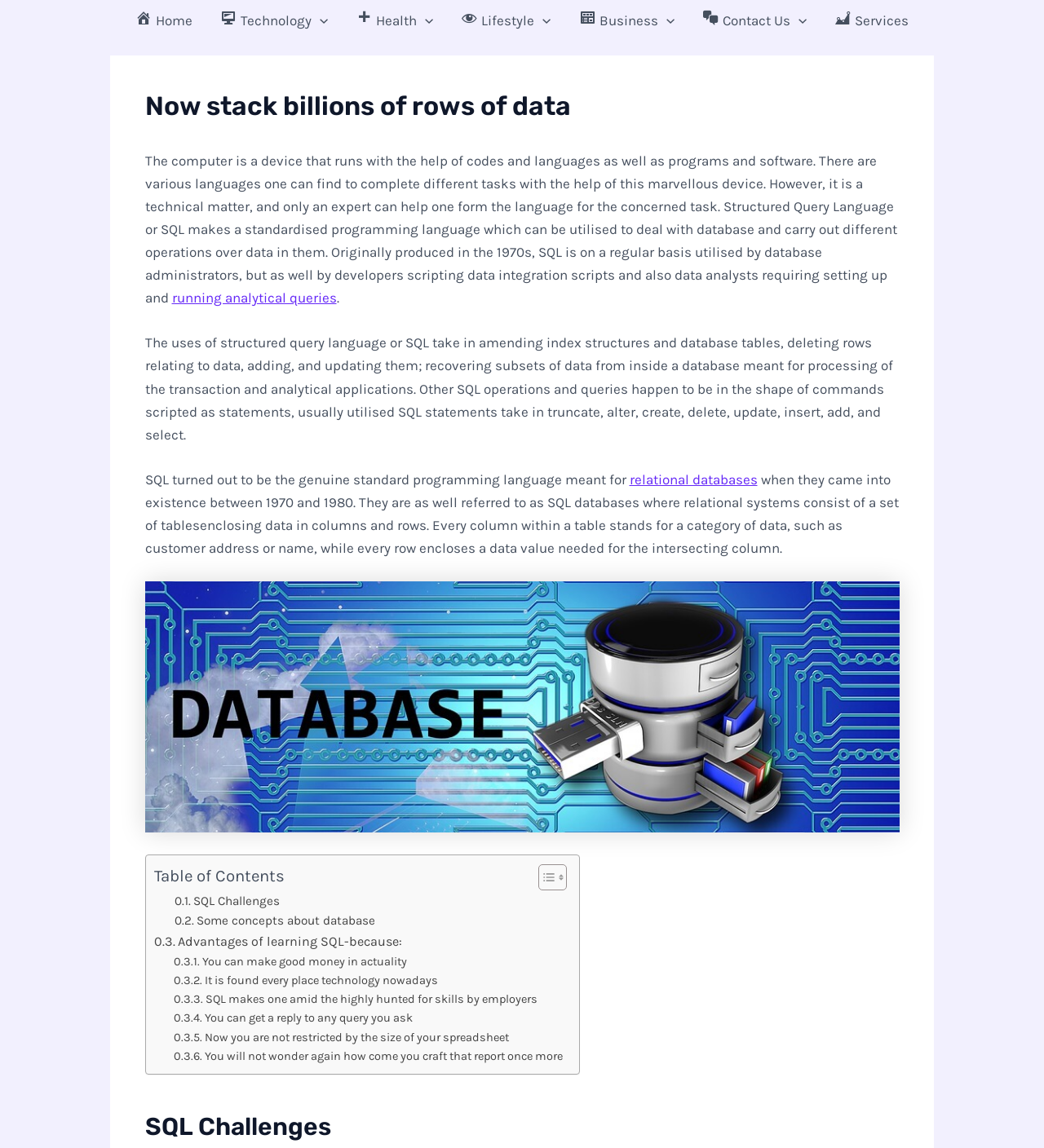Please answer the following query using a single word or phrase: 
What is the structure of a relational database?

Tables with columns and rows